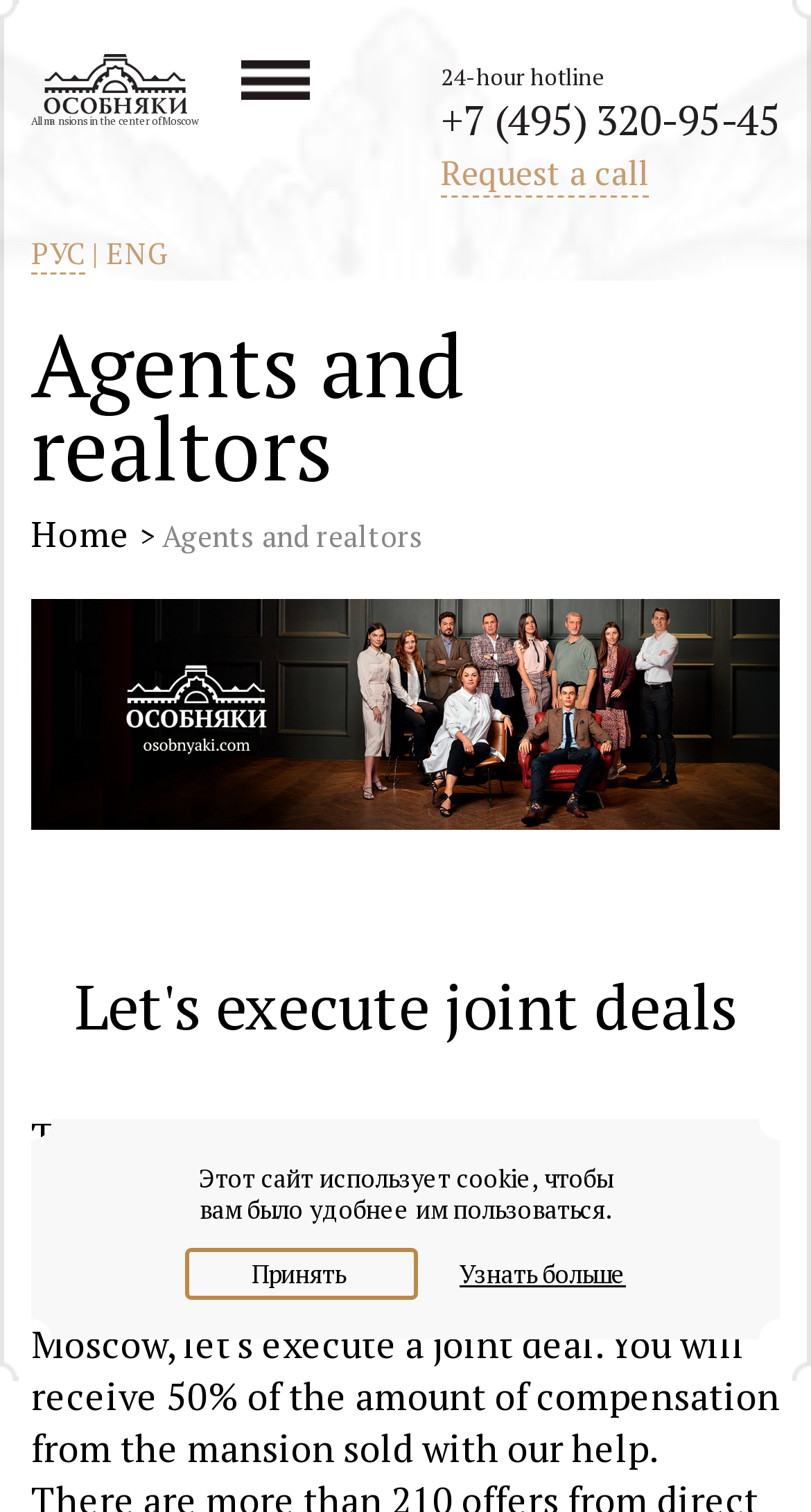What is the theme of the main image on the webpage?
Please give a detailed and elaborate explanation in response to the question.

I inferred the theme of the main image by looking at the content and structure of the webpage, which suggests that the main image is related to mansions, likely showcasing a mansion in the center of Moscow.